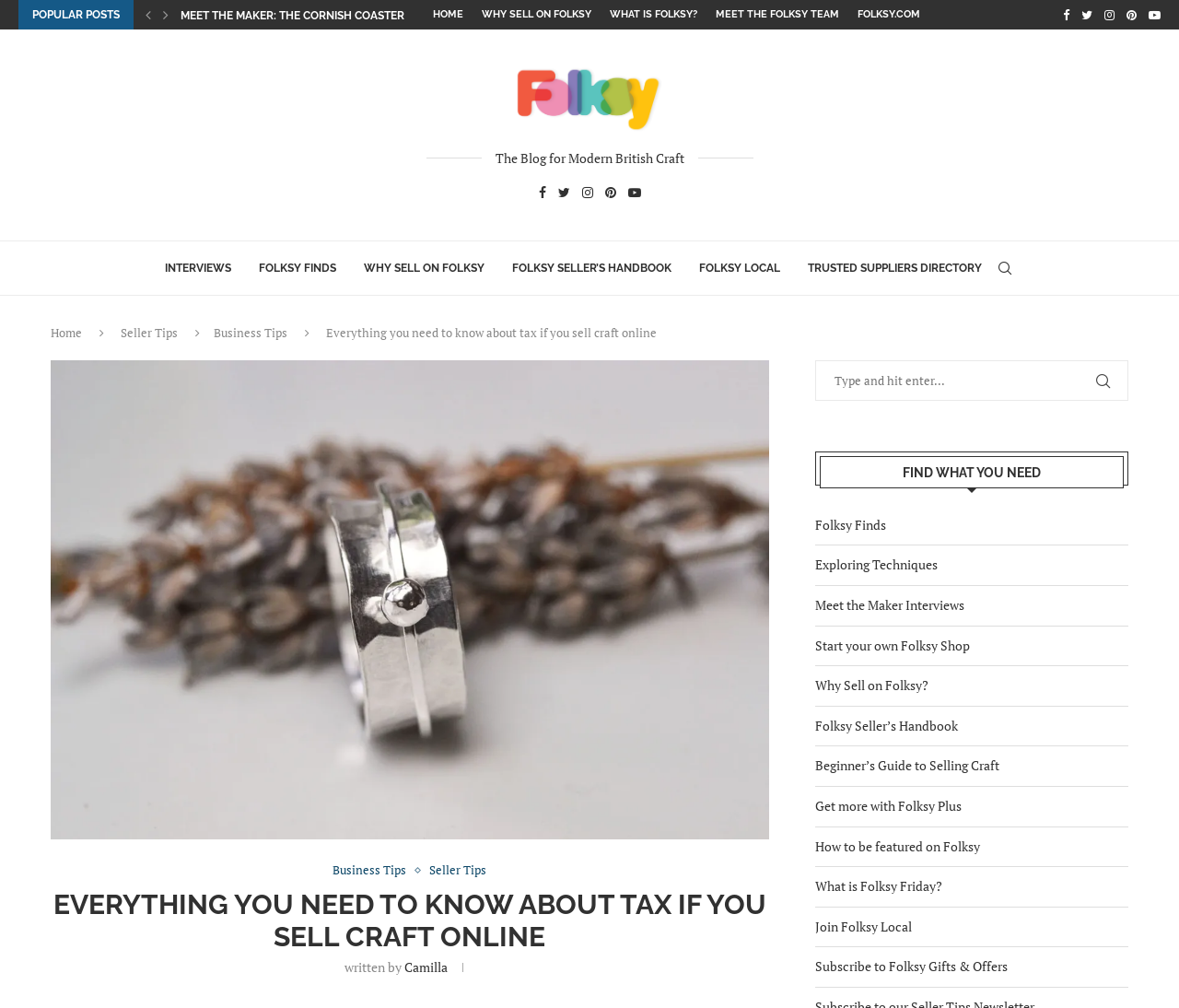Locate the bounding box coordinates of the area where you should click to accomplish the instruction: "Click on the 'THE BEST INSTAGRAM HASHTAGS FOR CRAFT AND HANDMADE' link".

[0.153, 0.001, 0.435, 0.03]